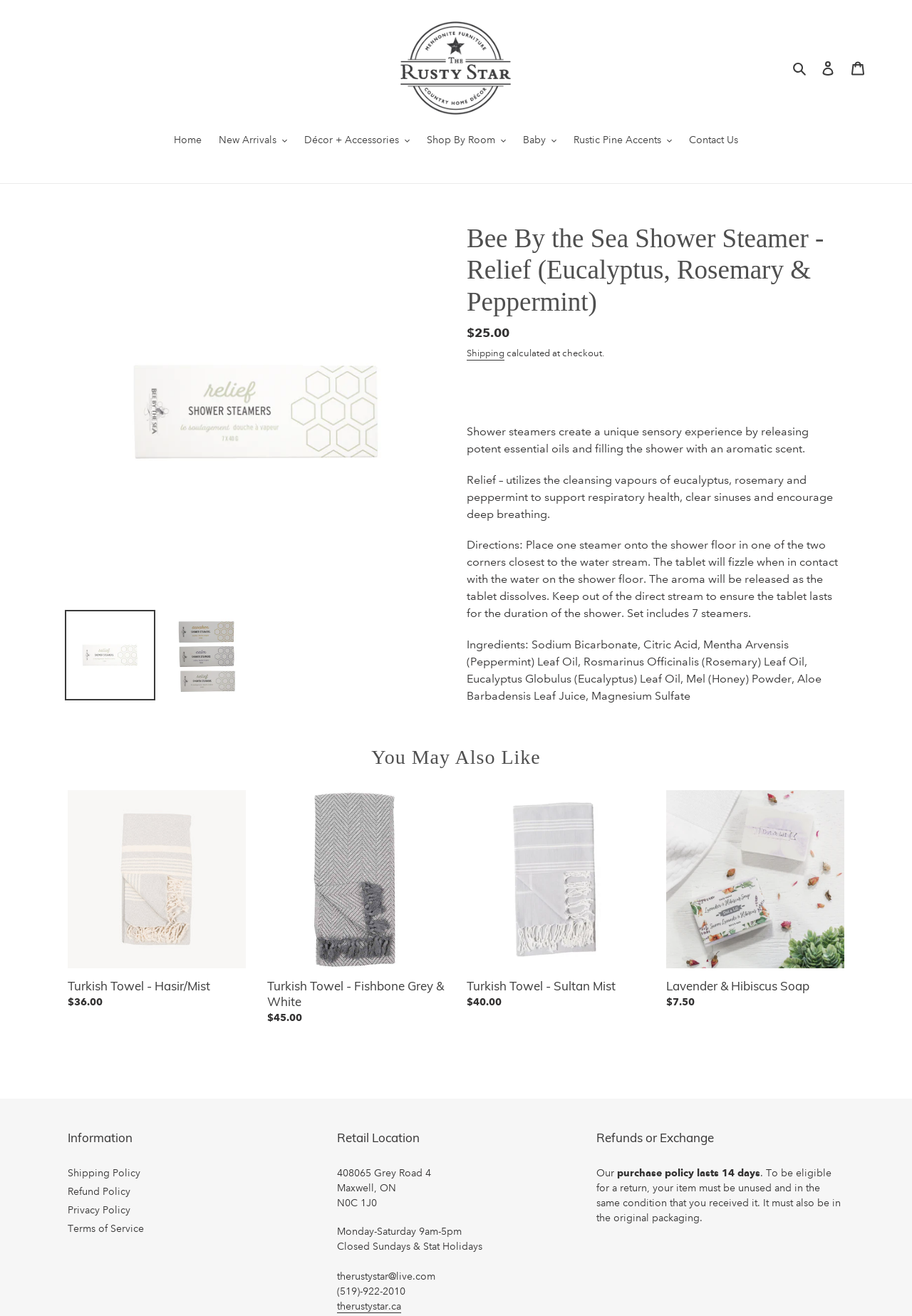What is the price of the product?
Please answer the question with a detailed response using the information from the screenshot.

The price of the product can be found in the description list detail element with the text '$25.00'.